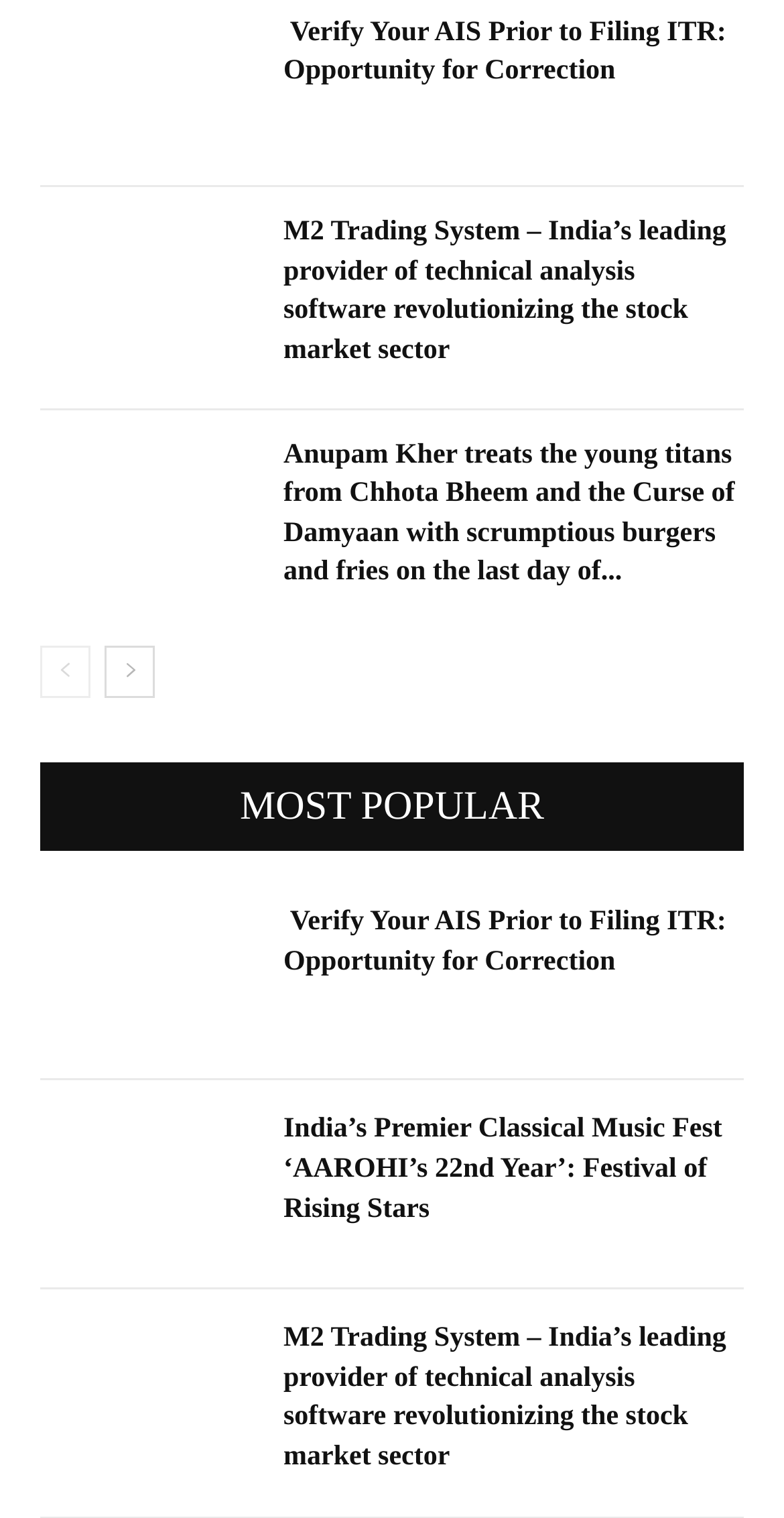Using a single word or phrase, answer the following question: 
What is the title of the first article?

Verify Your AIS Prior to Filing ITR: Opportunity for Correction